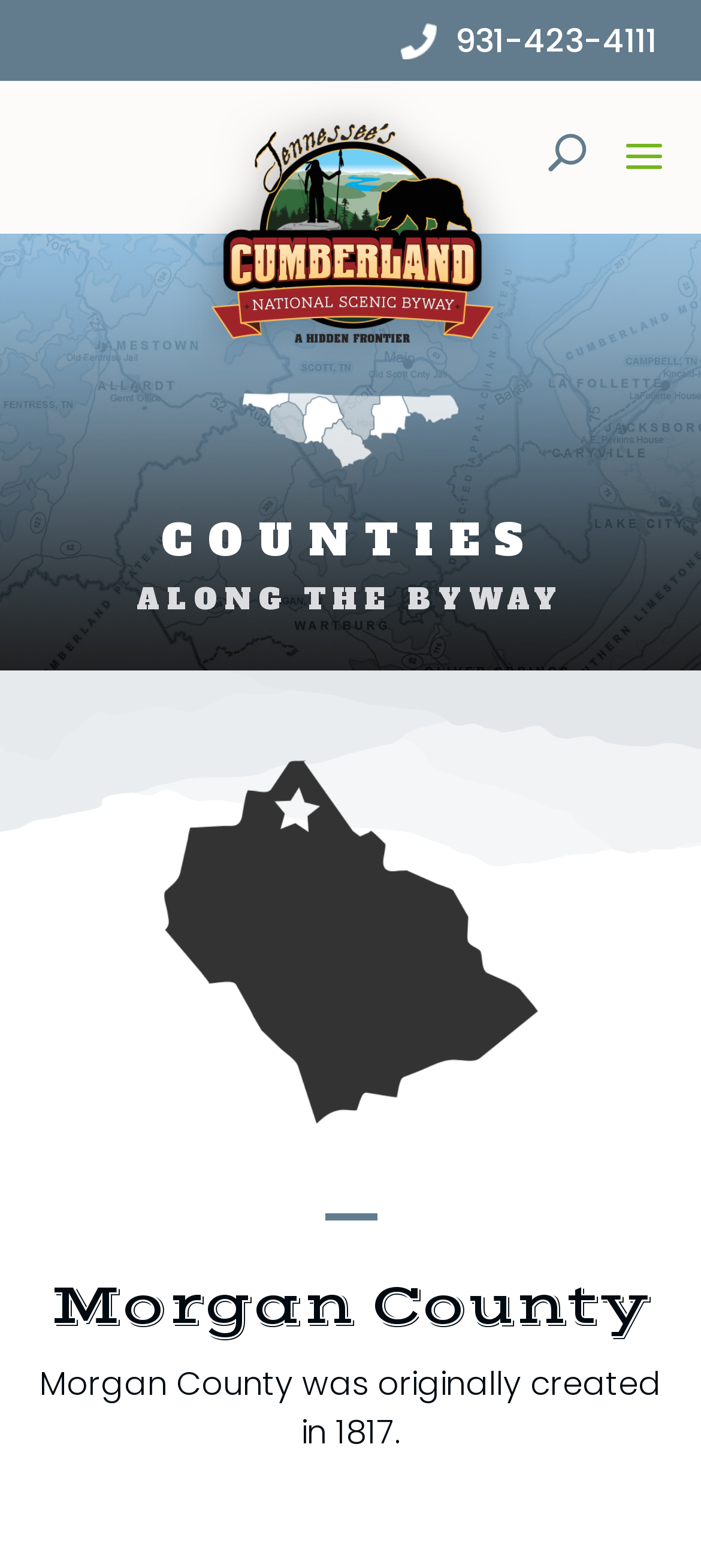What is the year Morgan County was created?
Answer the question with a single word or phrase by looking at the picture.

1817